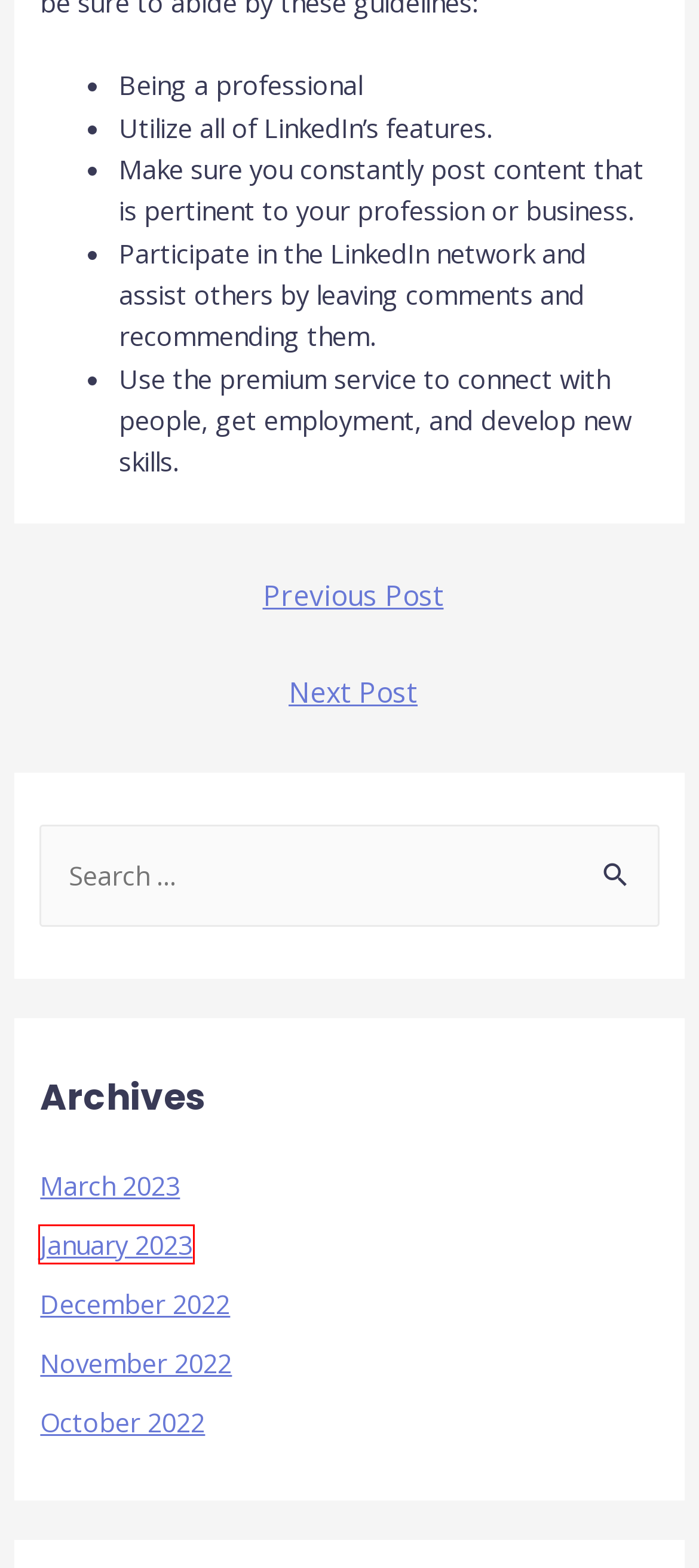Examine the screenshot of a webpage with a red bounding box around an element. Then, select the webpage description that best represents the new page after clicking the highlighted element. Here are the descriptions:
A. October, 2022 - IDMI
B. December, 2022 - IDMI
C. Digital Marketing Classroom and Online Training at affordable prices | IDMI
D. General - IDMI
E. November, 2022 - IDMI
F. How to Be Featured in Google's Snippets
G. January, 2023 - IDMI
H. 10 Websites for Business Reviews You Should Know

G